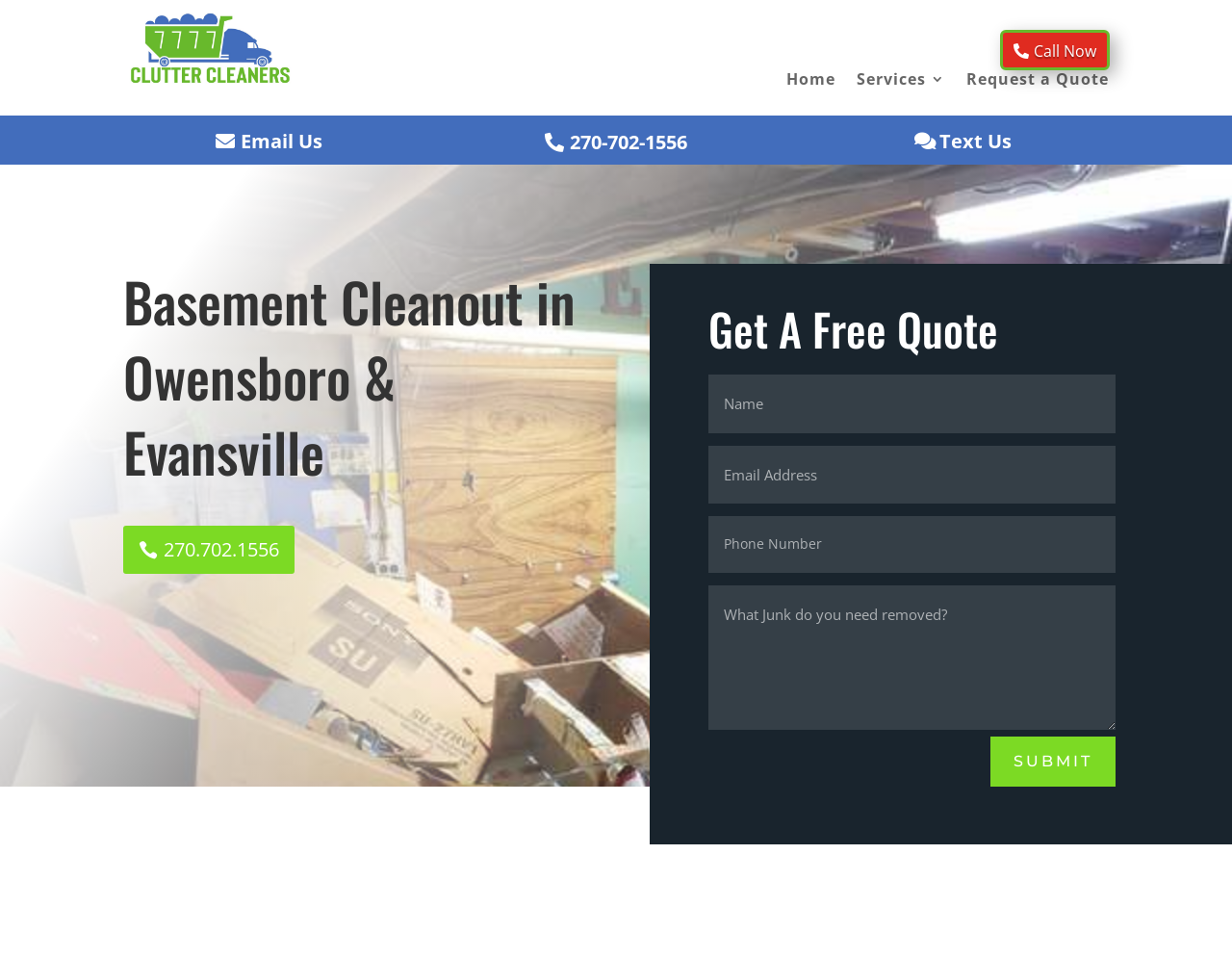Identify the first-level heading on the webpage and generate its text content.

Basement Cleanout in Owensboro & Evansville